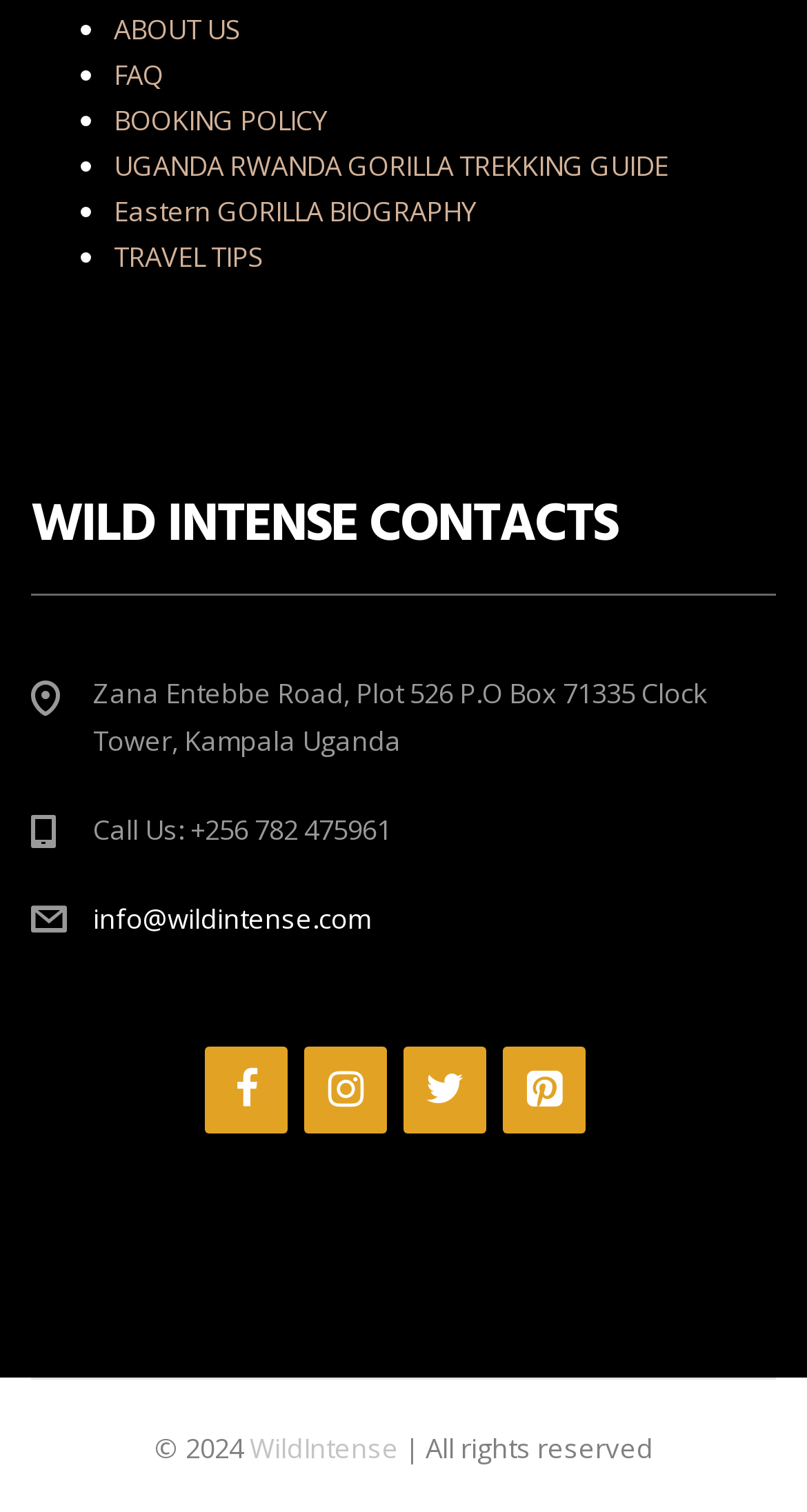Give a succinct answer to this question in a single word or phrase: 
What is the company name?

Wild Intense Contacts